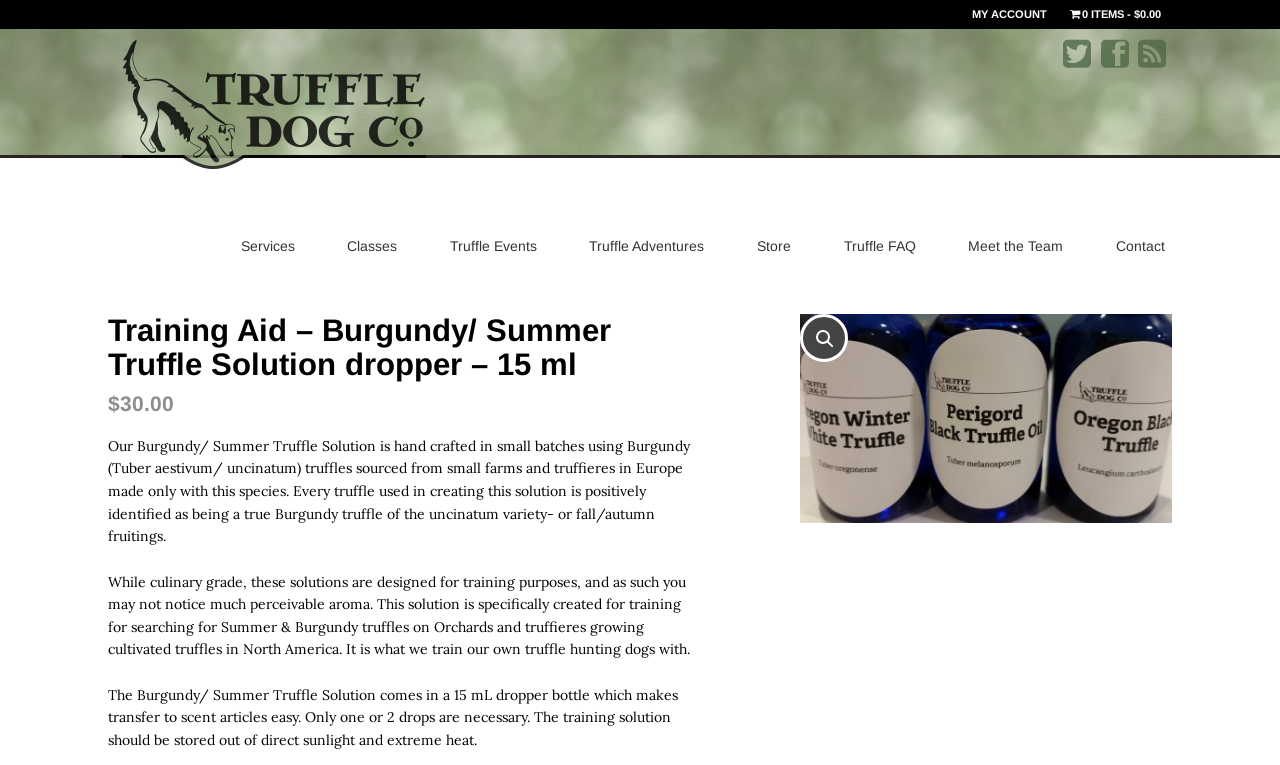How many drops of the solution are necessary?
Using the information from the image, answer the question thoroughly.

The webpage mentions that 'only one or 2 drops are necessary' when using the Burgundy/ Summer Truffle Solution, which is indicated by the StaticText element with ID 188.